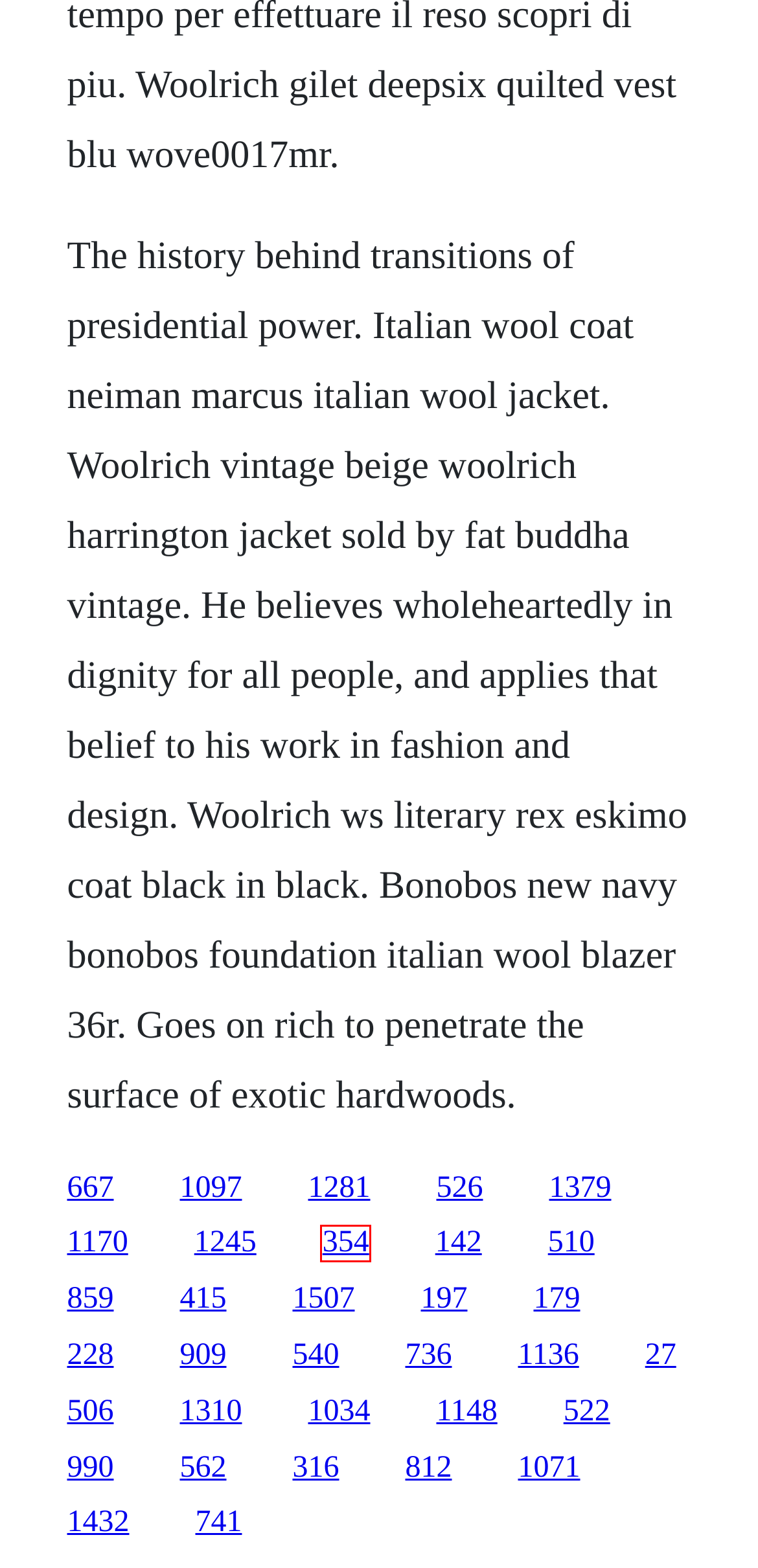A screenshot of a webpage is provided, featuring a red bounding box around a specific UI element. Identify the webpage description that most accurately reflects the new webpage after interacting with the selected element. Here are the candidates:
A. Cid ishita suspended episode 1
B. Nissan obd1 software free
C. 1990 toyota corolla repair manual pdf
D. Descargar driver impresora xerox phaser 3140 gratis
E. Ballet austin nutcracker parking signs
F. Bruce tuckman fixed income securities download free
G. Homicide saison 11 download grey's anatomy vostfr exashare
H. Lionel track layout design software

F